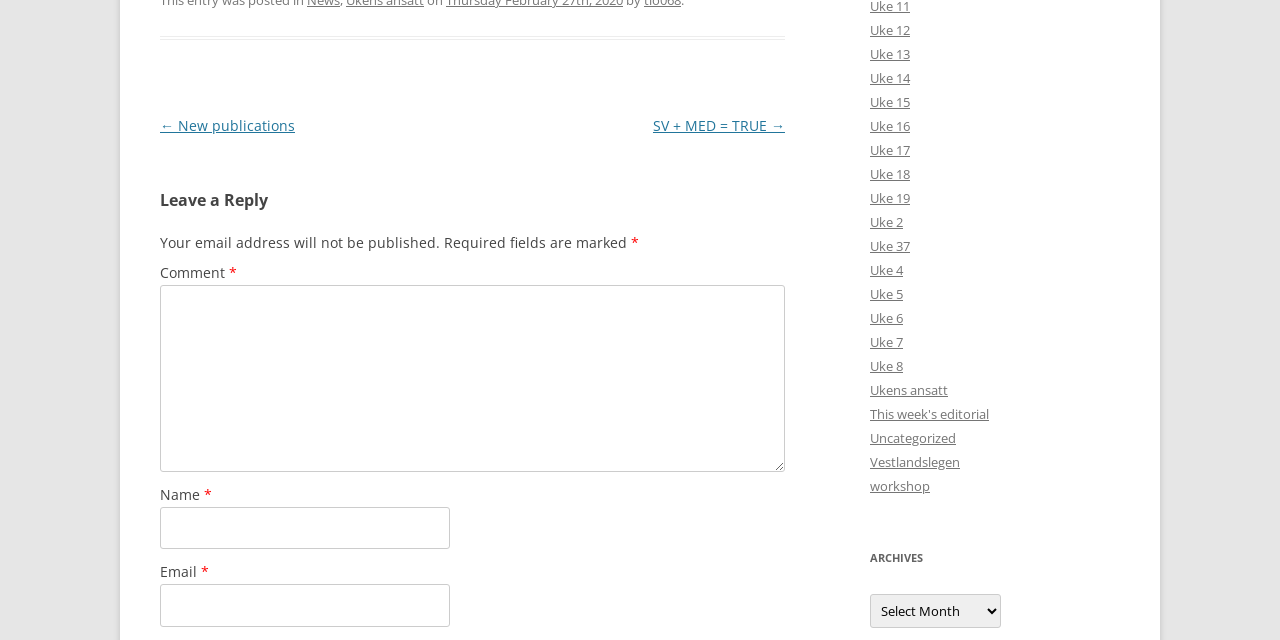Based on the element description parent_node: Comment * name="comment", identify the bounding box coordinates for the UI element. The coordinates should be in the format (top-left x, top-left y, bottom-right x, bottom-right y) and within the 0 to 1 range.

[0.125, 0.446, 0.613, 0.737]